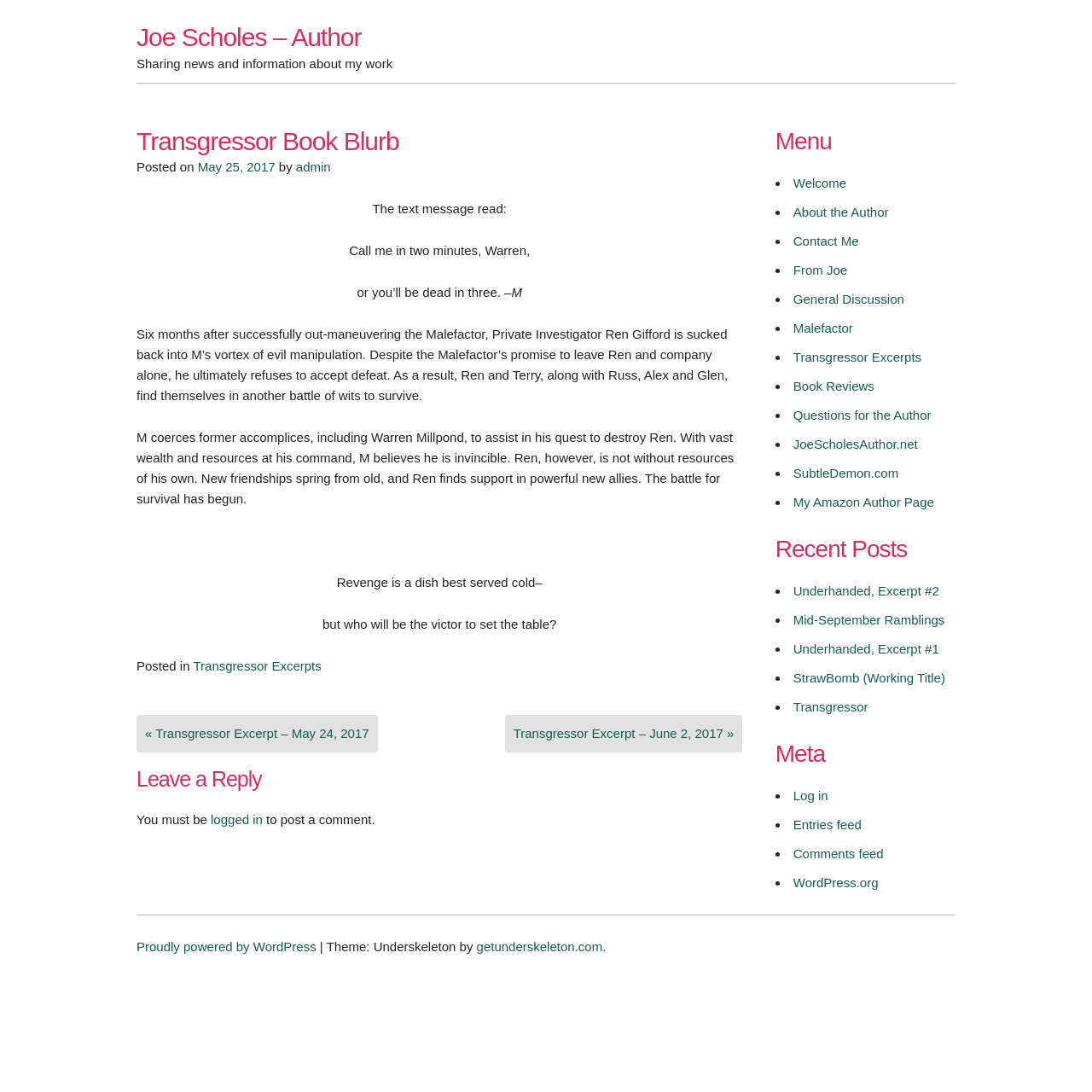Who is the author of this book? Examine the screenshot and reply using just one word or a brief phrase.

Joe Scholes